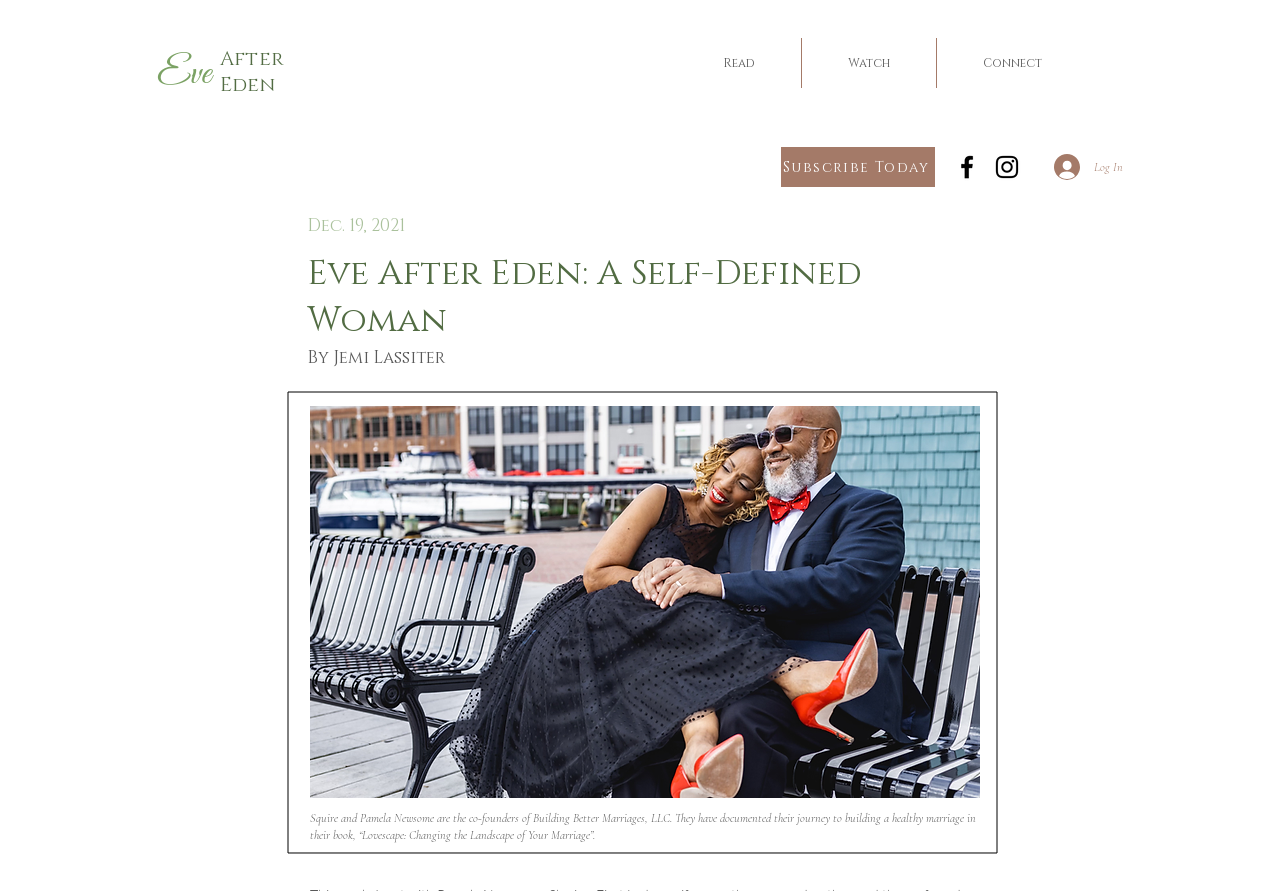Locate the bounding box coordinates of the element that should be clicked to fulfill the instruction: "Click on the 'Subscribe Today' button".

[0.61, 0.165, 0.73, 0.21]